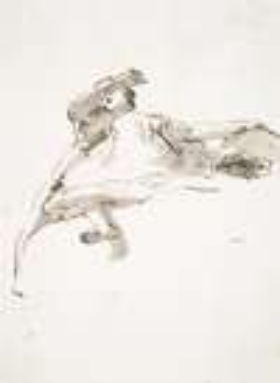Provide your answer to the question using just one word or phrase: What is the figure resting her hand on?

A globe